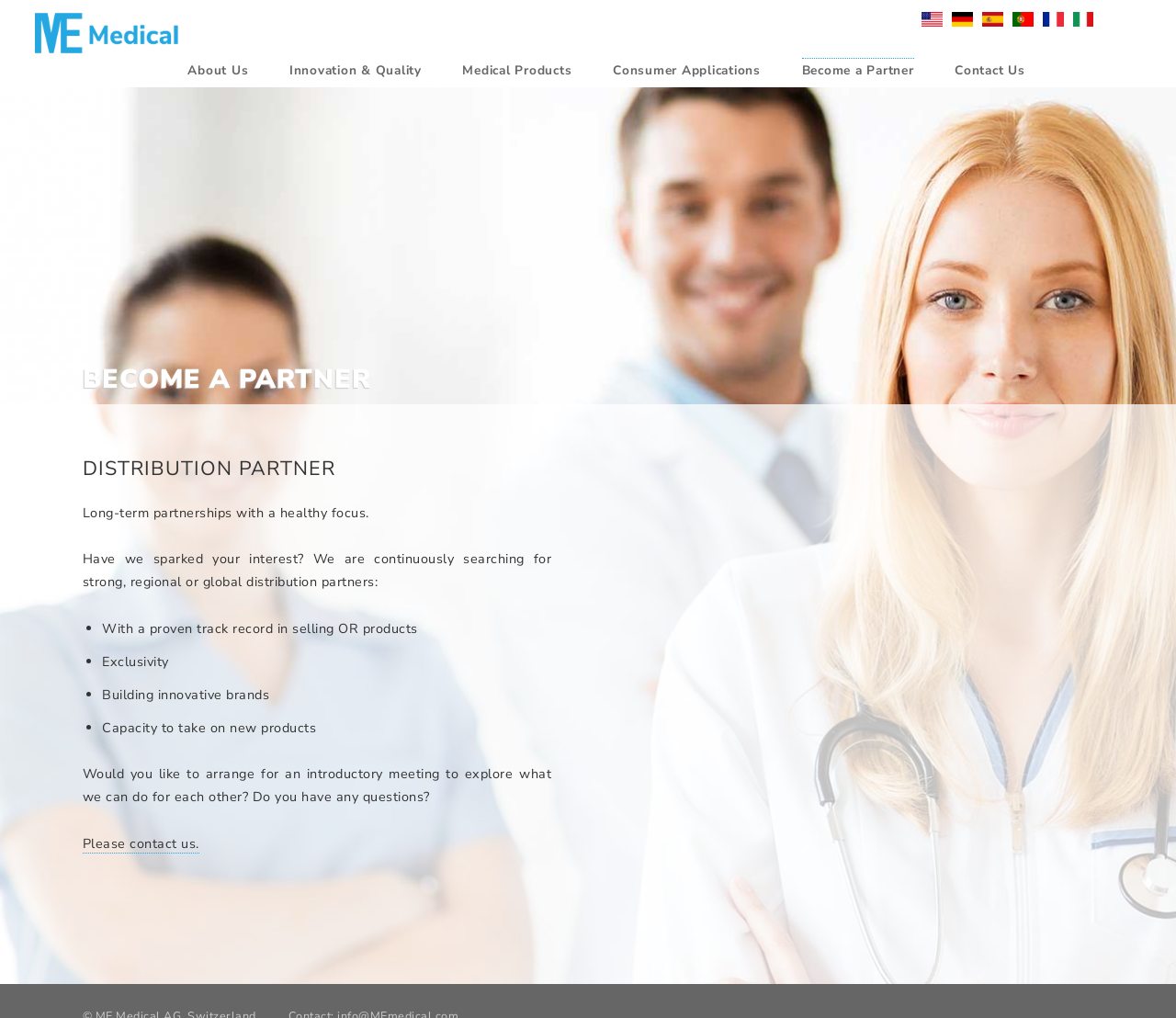Write an elaborate caption that captures the essence of the webpage.

The webpage appears to be a medical products company website, with a focus on surgical clippers and other medical devices. At the top left of the page, there is a logo and a link to "ME Medical" with an accompanying image. Below this, there is a navigation menu with links to "About Us", "Innovation & Quality", "Medical Products", "Consumer Applications", "Become a Partner", and "Contact Us".

On the right side of the page, there are three product links with accompanying images: "ME Medical Surgical Clipper", "ME Medical Adhesive Prep Glove", and "SharkBodyGrooming Trimmer". These products are likely the main focus of the company.

Further down the page, there is a section titled "BECOME A PARTNER" with a heading and a brief article. The article discusses the company's search for distribution partners and lists the qualities they are looking for in a partner, including a proven track record in selling OR products, exclusivity, building innovative brands, and capacity to take on new products. There is also a call to action to arrange an introductory meeting or contact the company with questions.

At the very top right of the page, there are links to switch the language of the website to English, German, Spanish, Portuguese, French, or Italian, each with a corresponding flag icon.